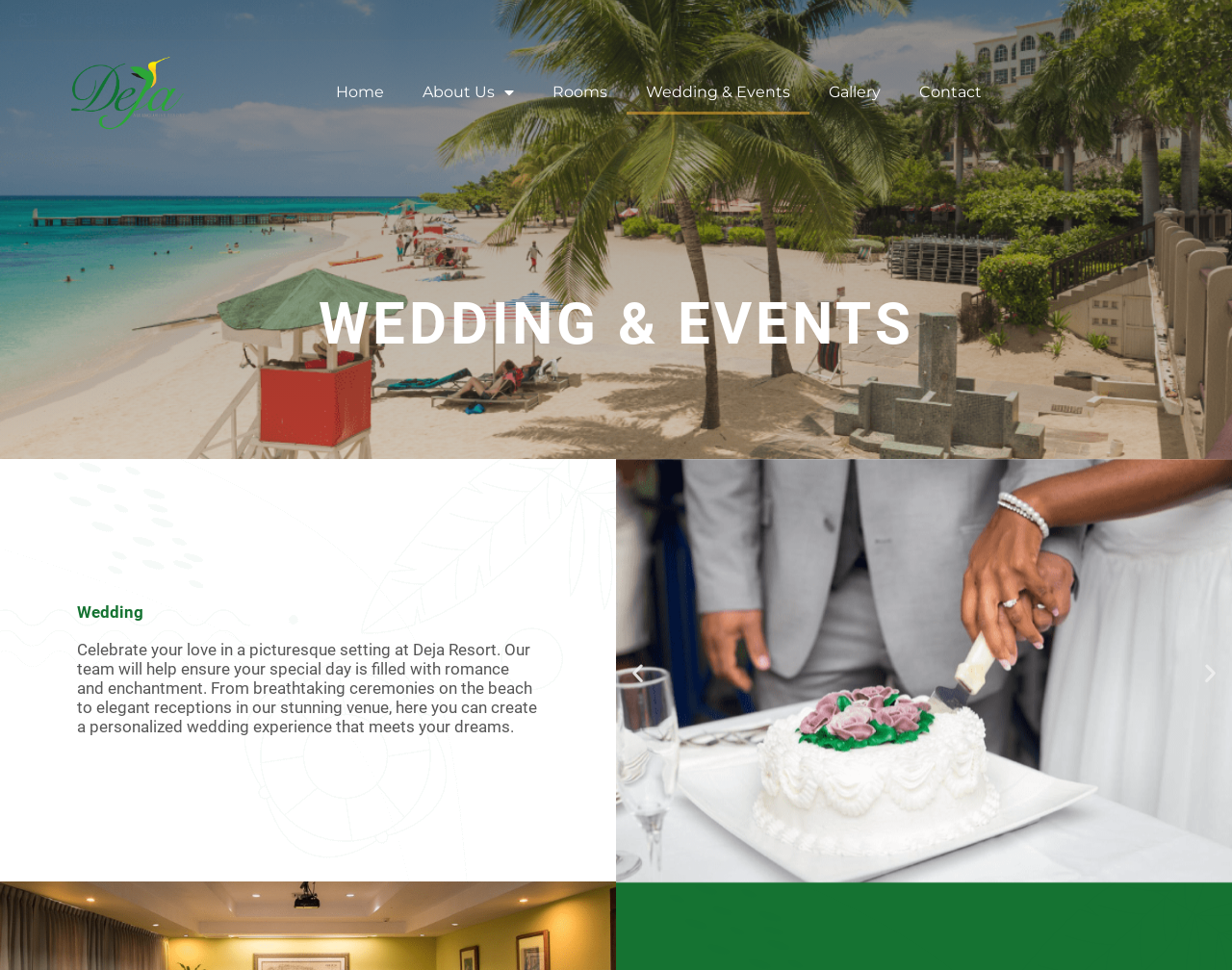Please provide the bounding box coordinates for the UI element as described: "Rooms". The coordinates must be four floats between 0 and 1, represented as [left, top, right, bottom].

[0.432, 0.073, 0.508, 0.118]